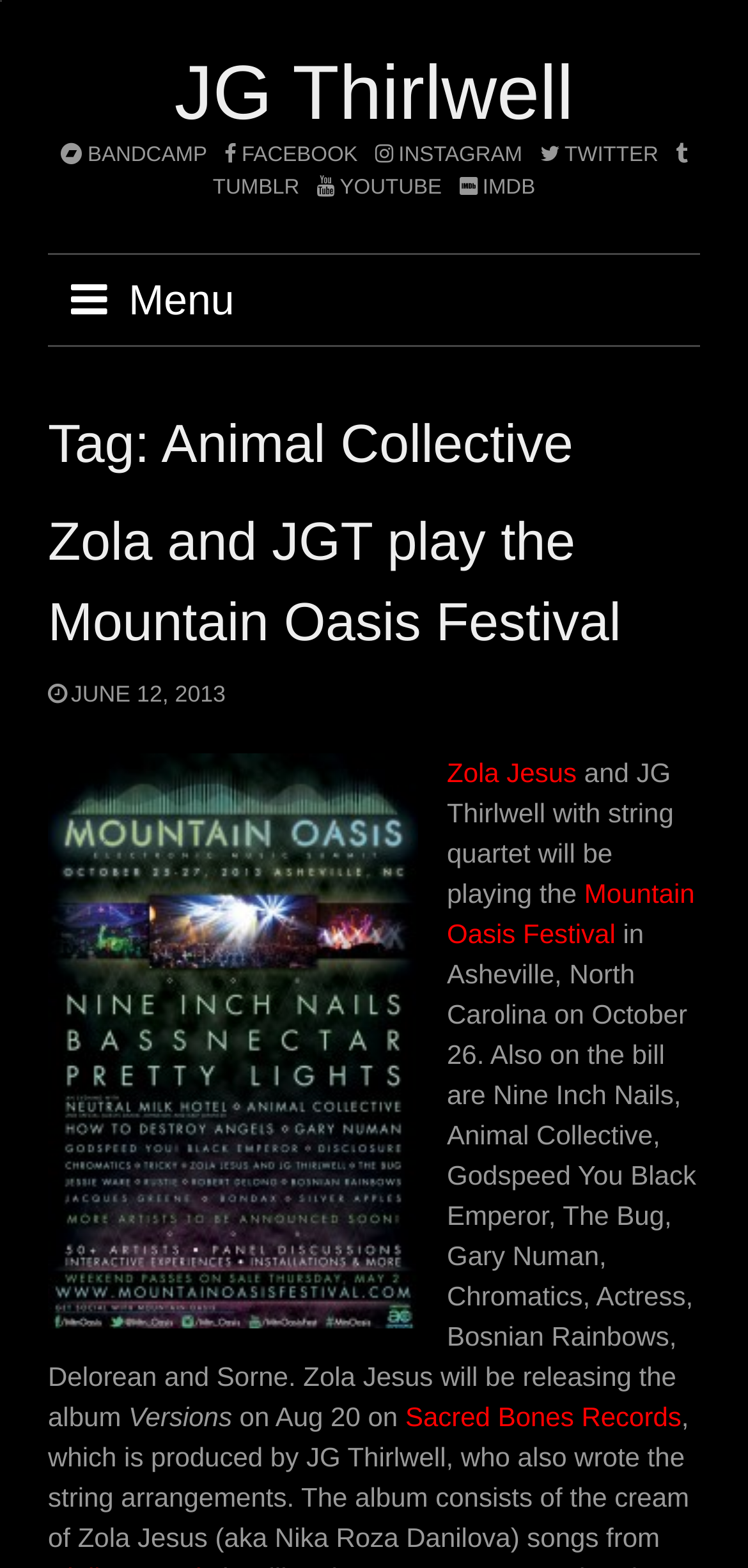How many social media links are available?
Based on the screenshot, provide a one-word or short-phrase response.

6